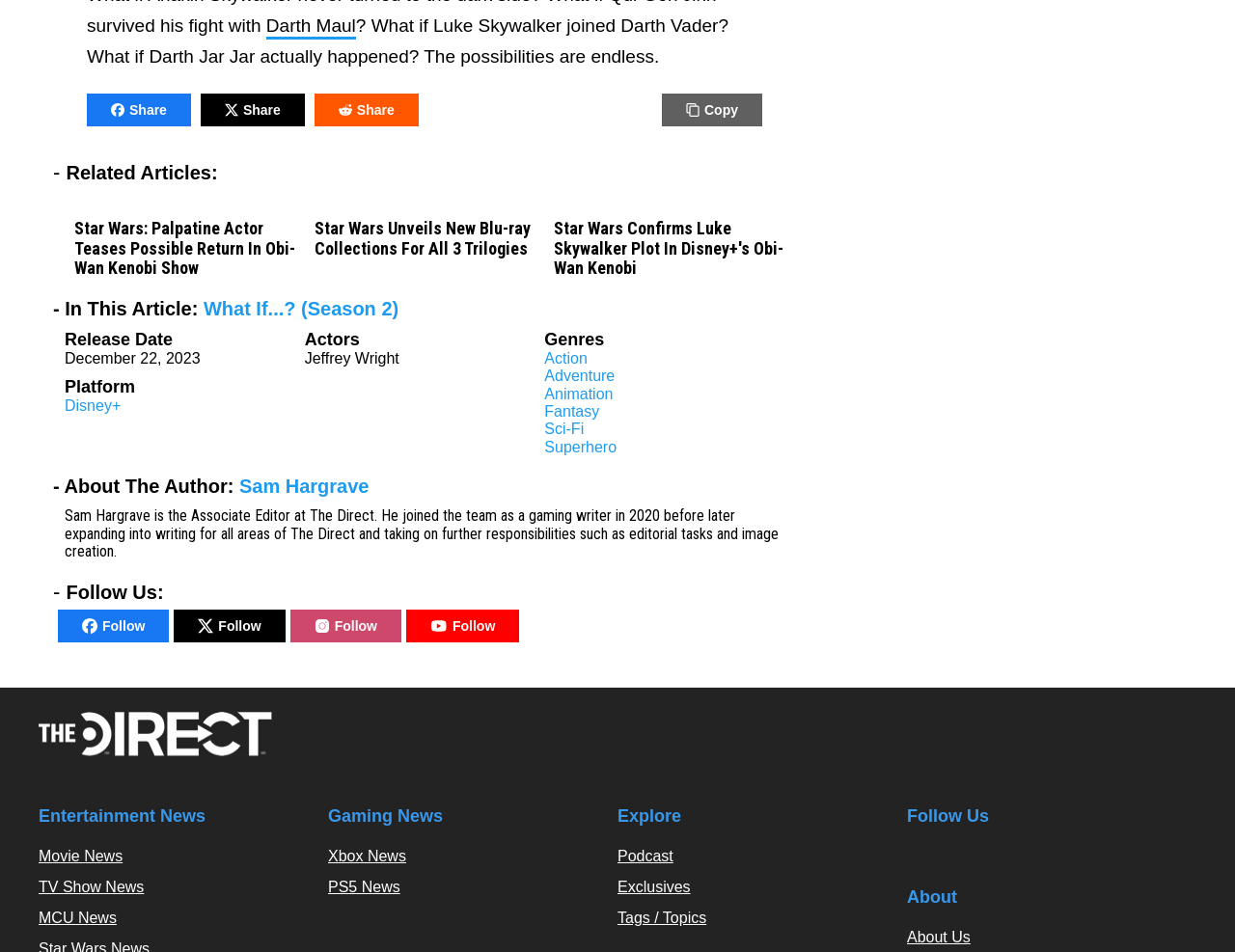Can you specify the bounding box coordinates for the region that should be clicked to fulfill this instruction: "Explore the MCU News section".

[0.031, 0.955, 0.094, 0.973]